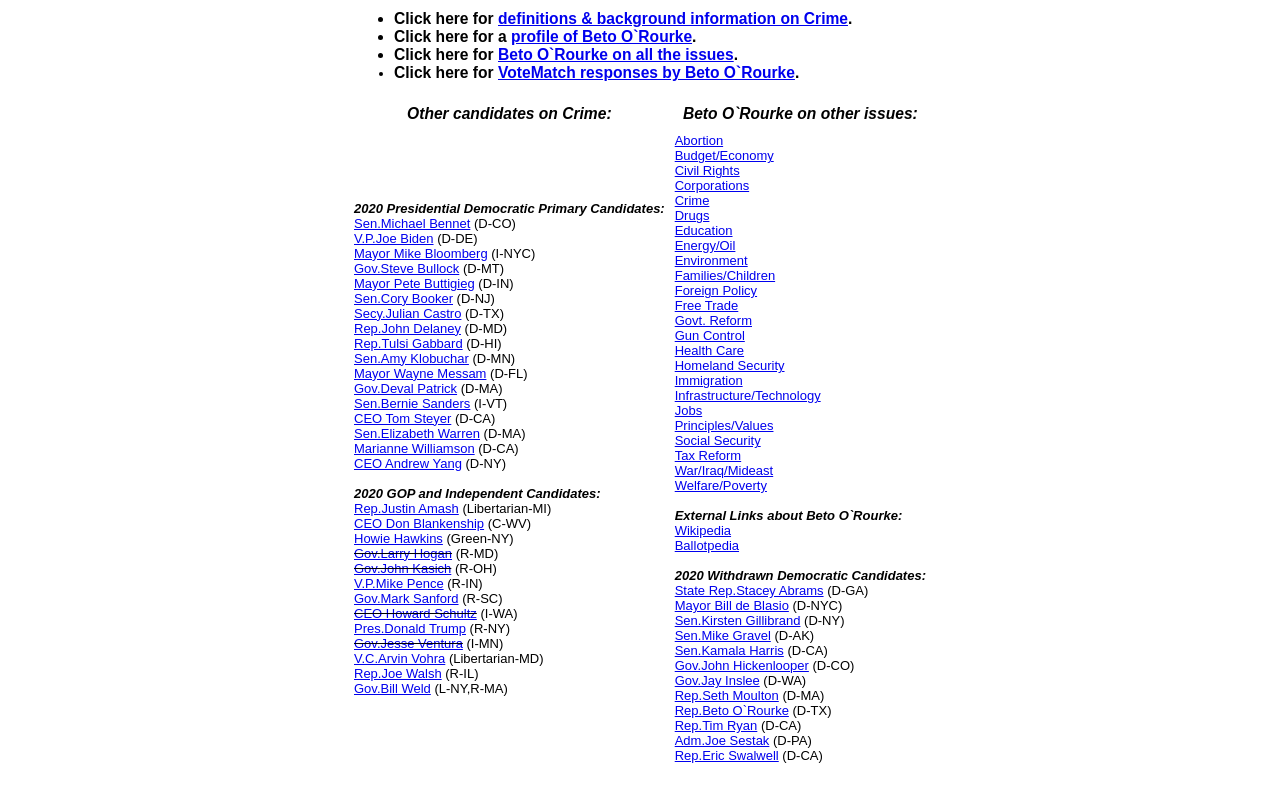Provide your answer to the question using just one word or phrase: What is the topic of the webpage?

Crime